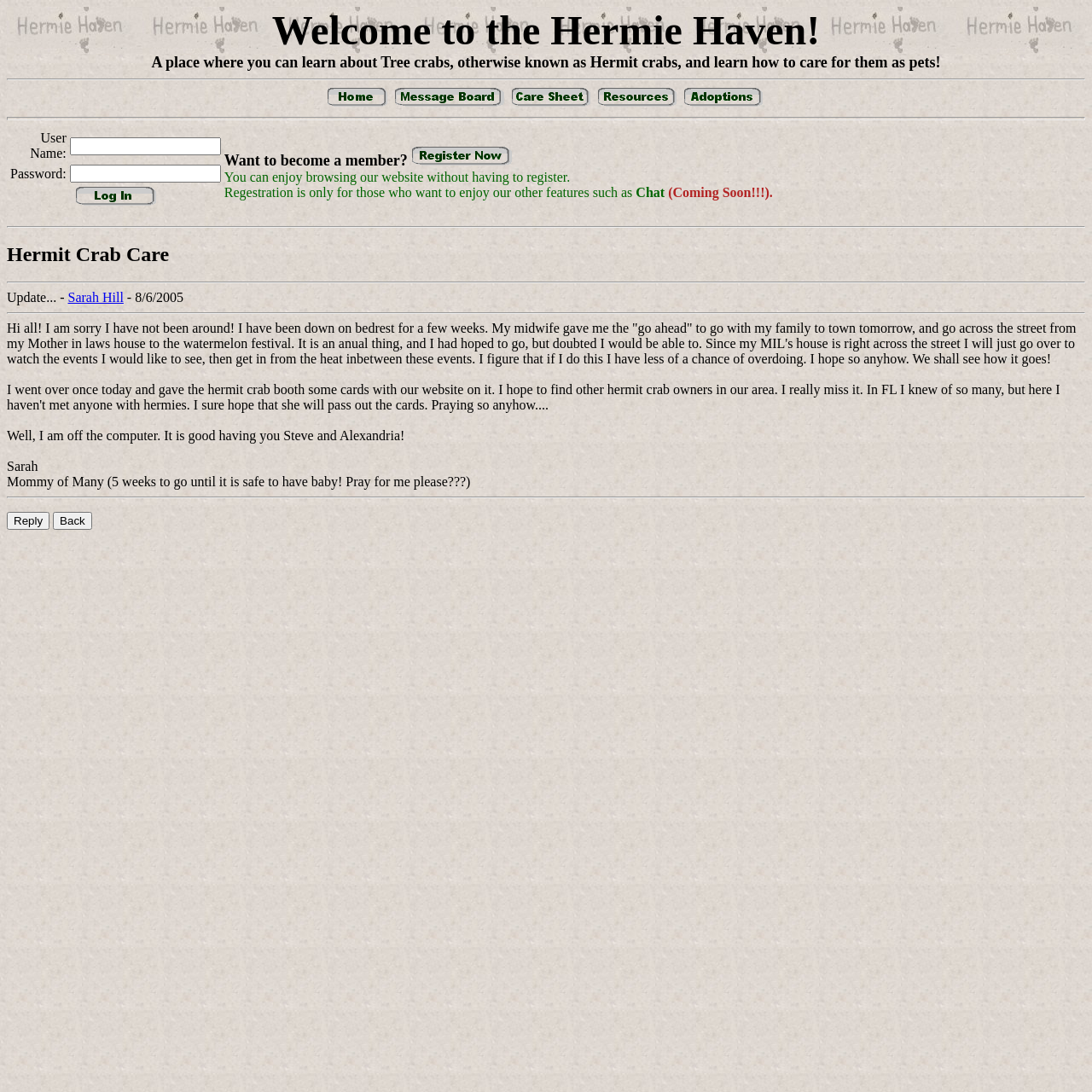Determine the bounding box coordinates of the clickable element to complete this instruction: "View map of Surrey location". Provide the coordinates in the format of four float numbers between 0 and 1, [left, top, right, bottom].

None